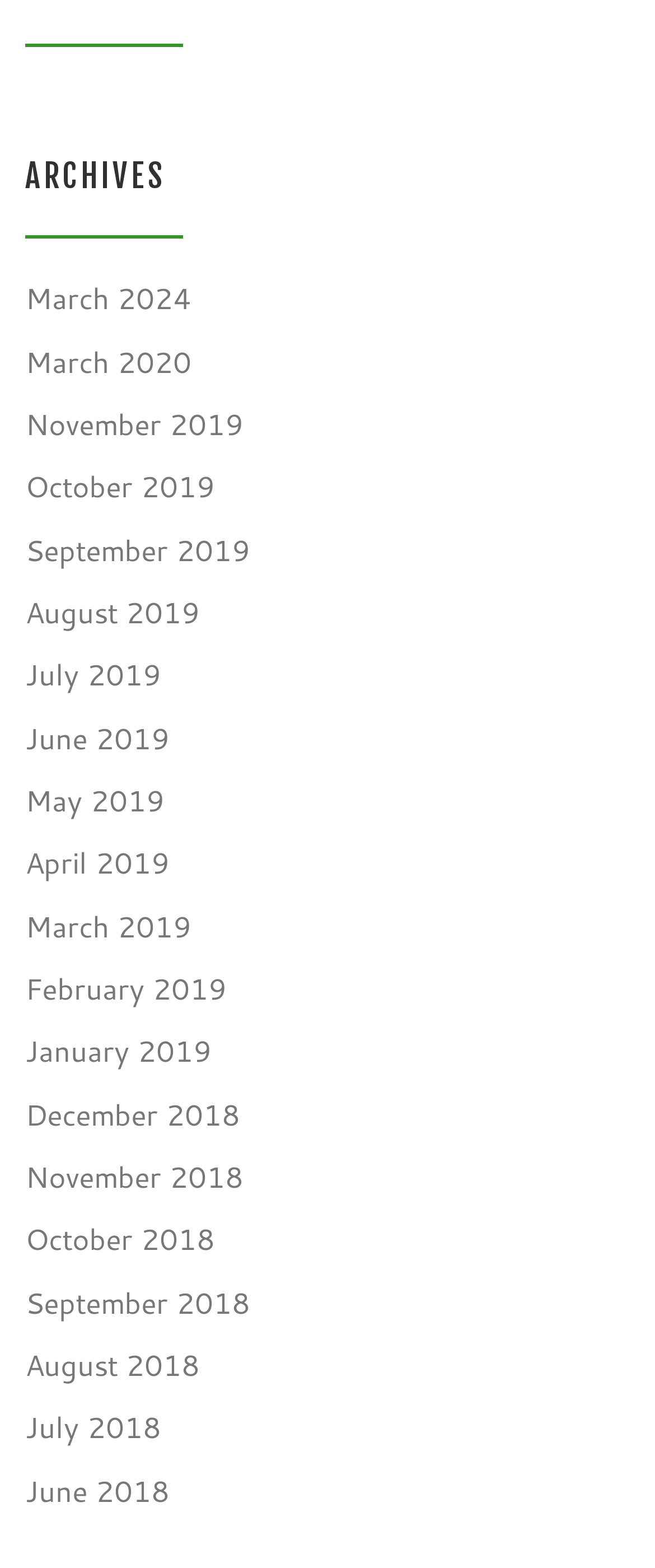Are there any months available in the year 2020?
Provide an in-depth and detailed answer to the question.

I found a link with the text 'March 2020', which indicates that there is at least one month available in the year 2020.